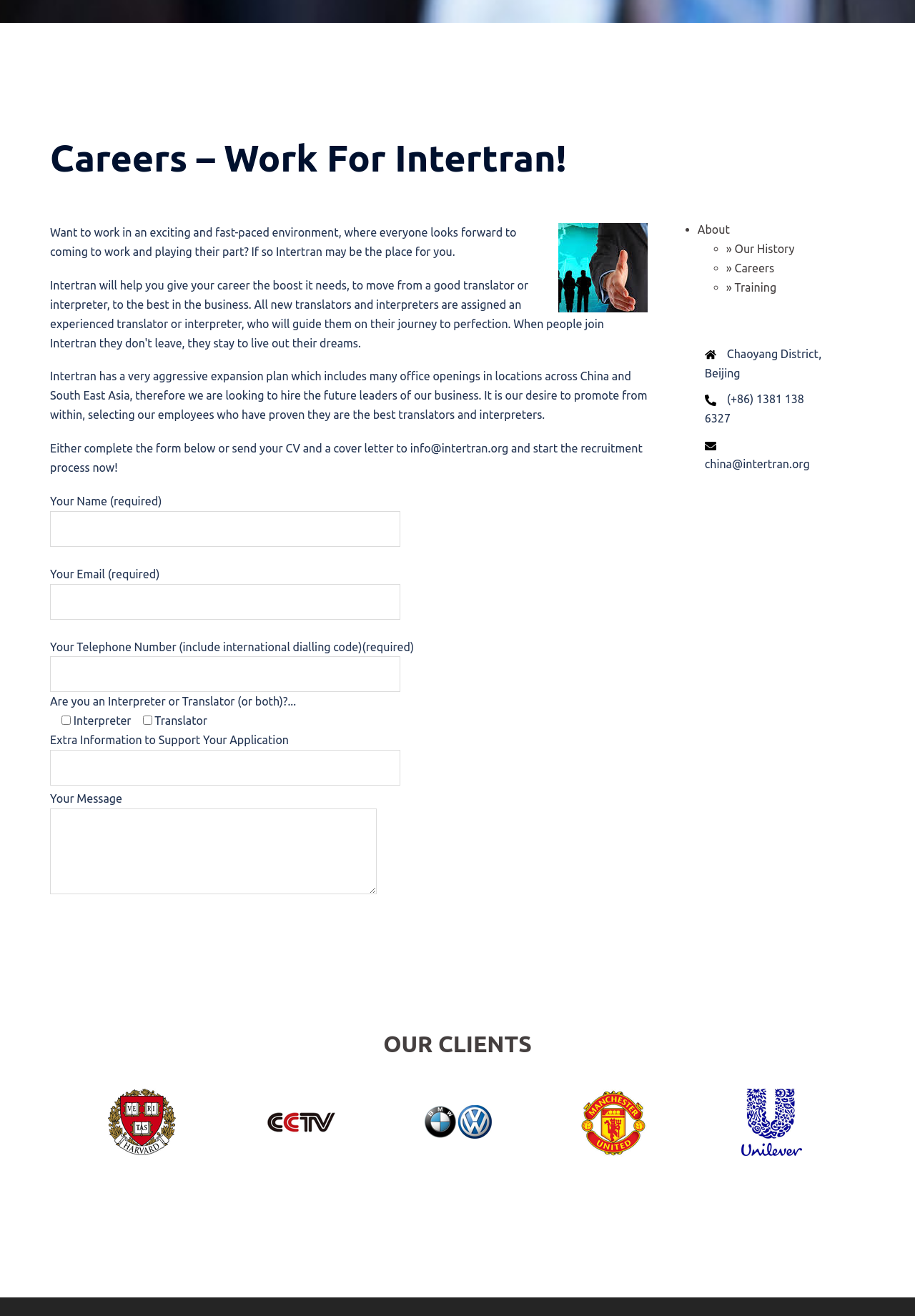Please analyze the image and provide a thorough answer to the question:
What is the company looking for in candidates?

The text on the webpage mentions that the company is looking to hire 'the future leaders of our business', suggesting that they are seeking candidates with leadership potential.